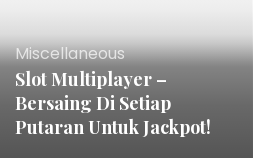Respond to the question below with a single word or phrase:
What is the background design of the image?

Gradient